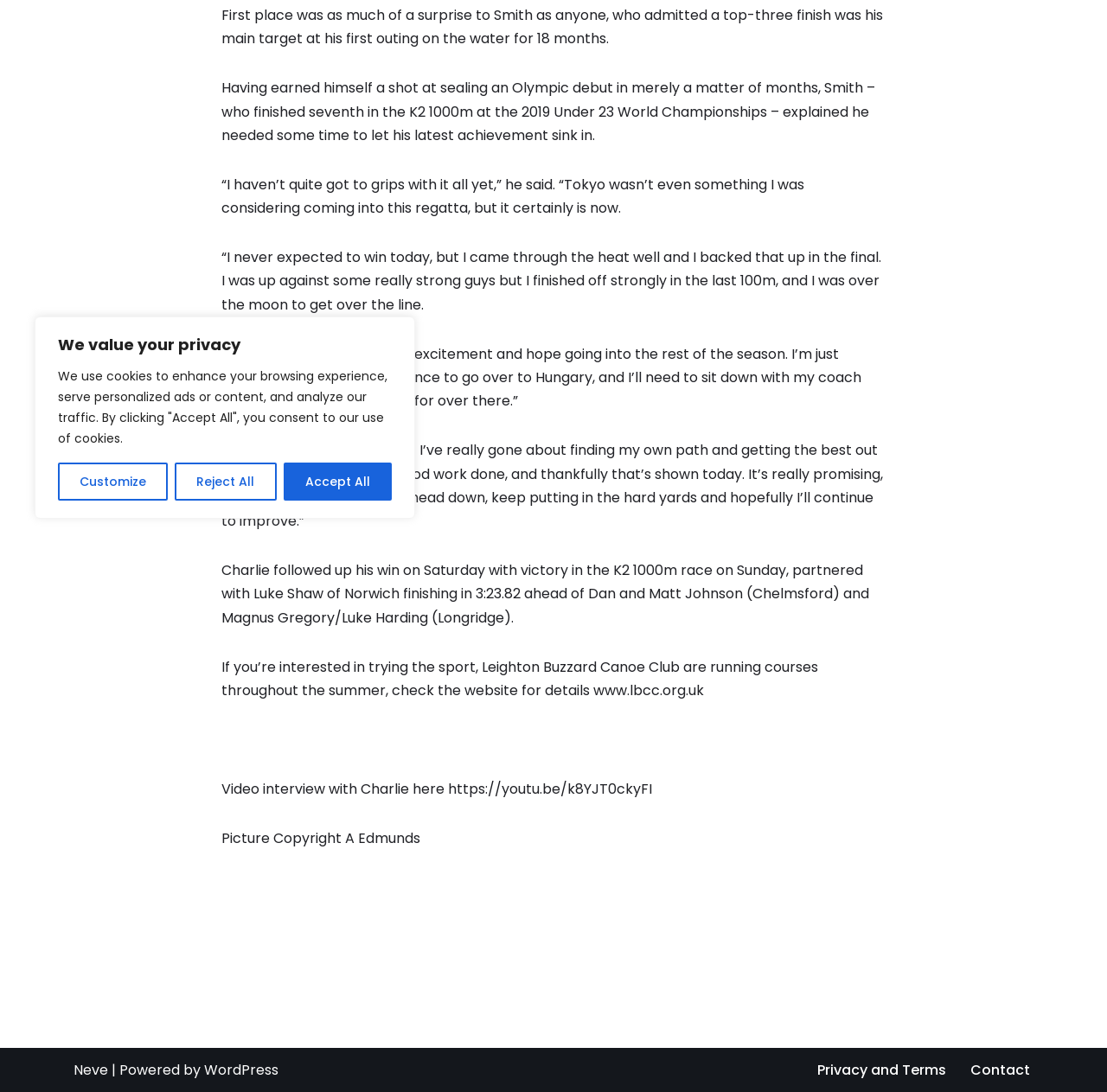Provide the bounding box coordinates of the UI element that matches the description: "Privacy and Terms".

[0.738, 0.969, 0.855, 0.99]